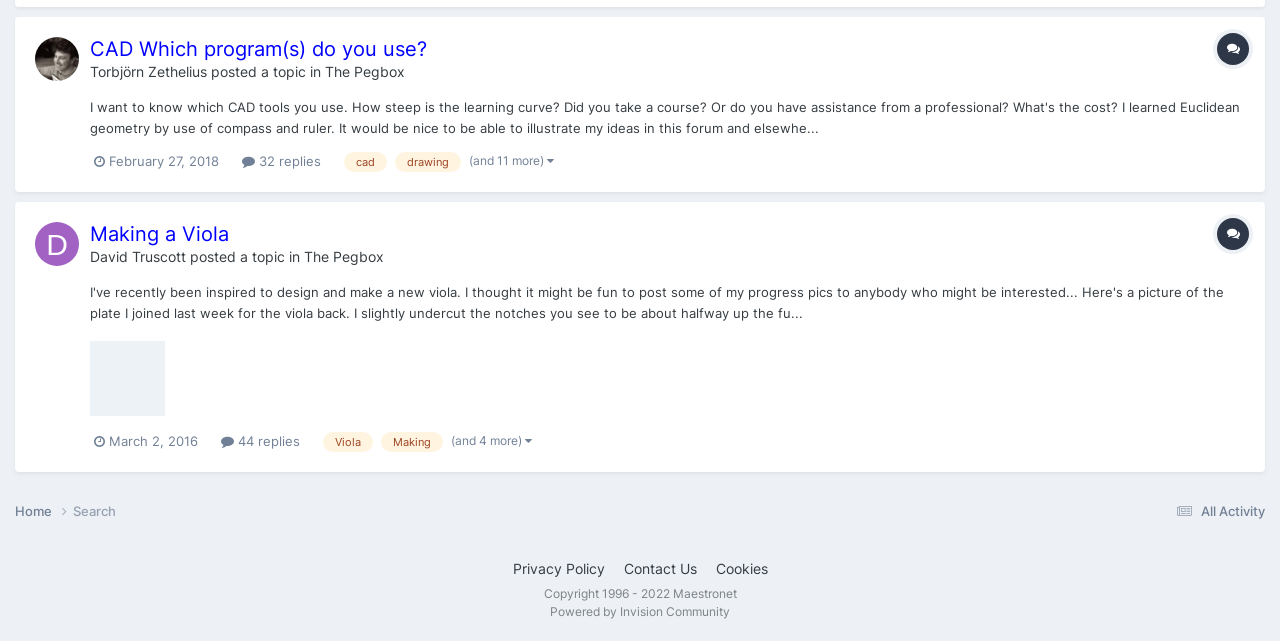Locate the bounding box coordinates of the UI element described by: "Viola". Provide the coordinates as four float numbers between 0 and 1, formatted as [left, top, right, bottom].

[0.252, 0.673, 0.291, 0.705]